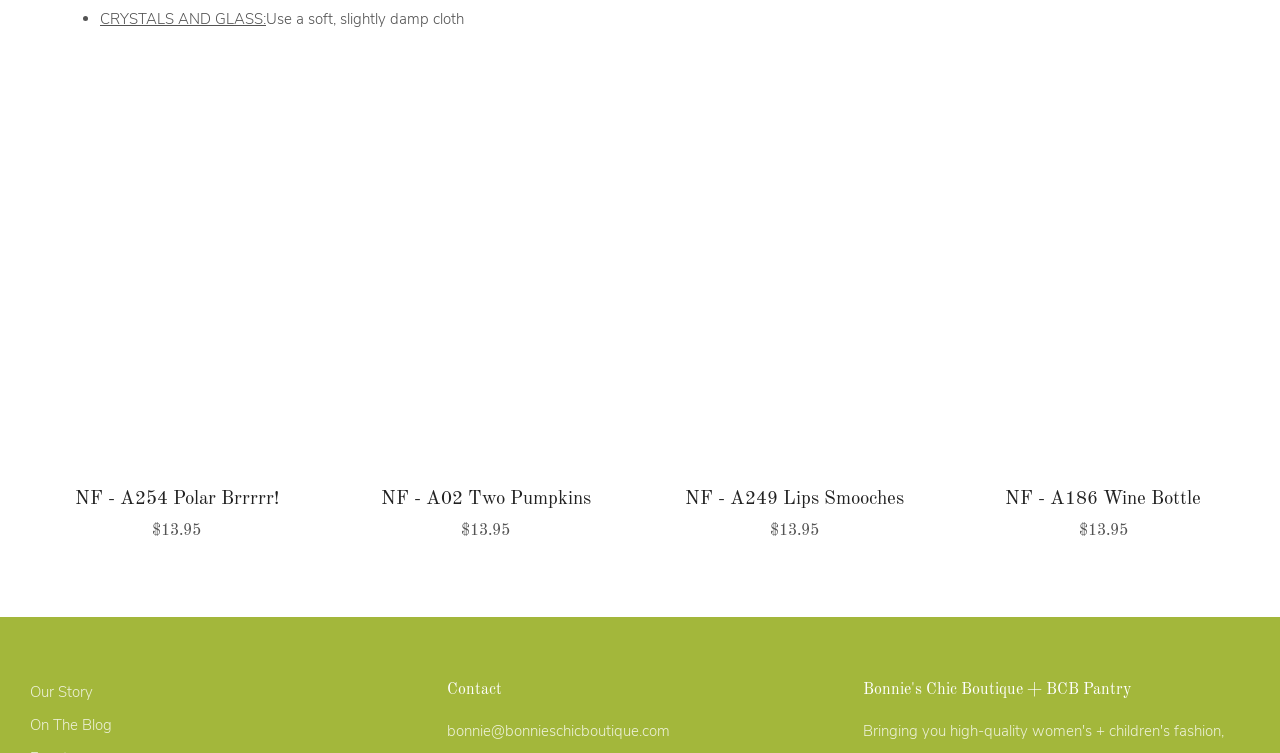Specify the bounding box coordinates of the area to click in order to execute this command: 'Go to 'Bonnie's Chic Boutique + BCB Pantry' page'. The coordinates should consist of four float numbers ranging from 0 to 1, and should be formatted as [left, top, right, bottom].

[0.674, 0.899, 0.977, 0.935]